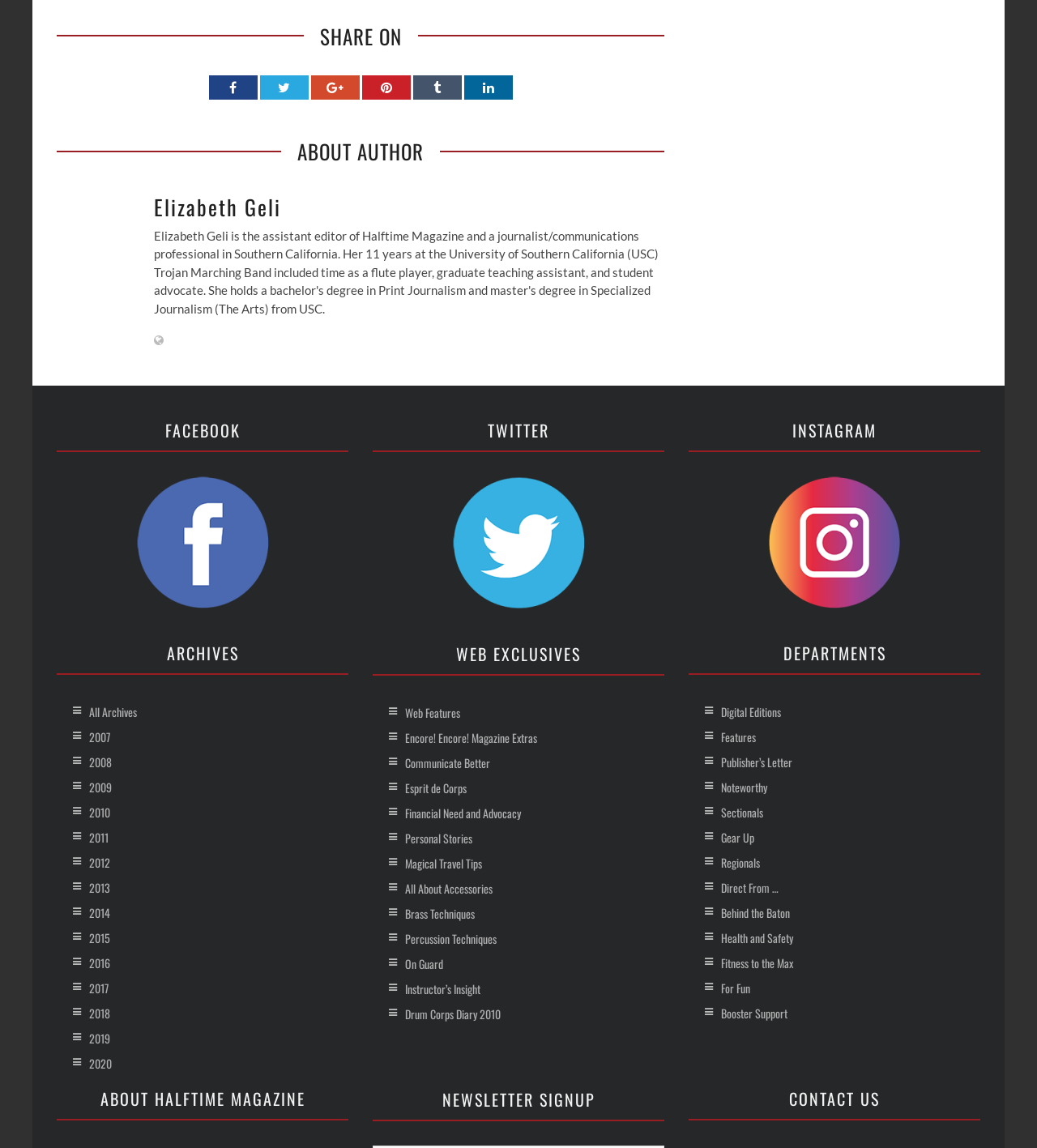Specify the bounding box coordinates of the element's area that should be clicked to execute the given instruction: "View archives". The coordinates should be four float numbers between 0 and 1, i.e., [left, top, right, bottom].

[0.055, 0.609, 0.336, 0.631]